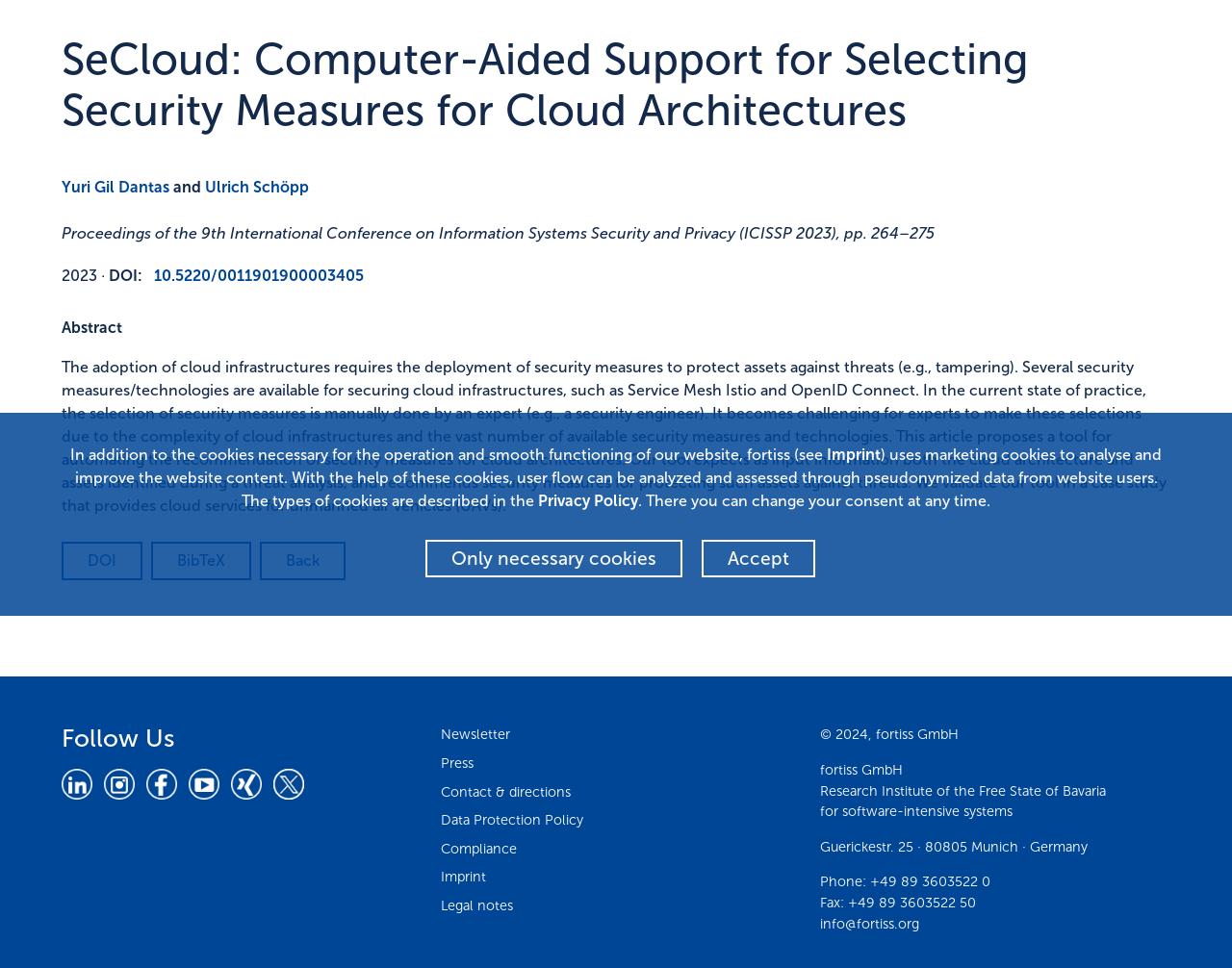Identify the bounding box for the given UI element using the description provided. Coordinates should be in the format (top-left x, top-left y, bottom-right x, bottom-right y) and must be between 0 and 1. Here is the description: Privacy Policy

[0.437, 0.508, 0.518, 0.527]